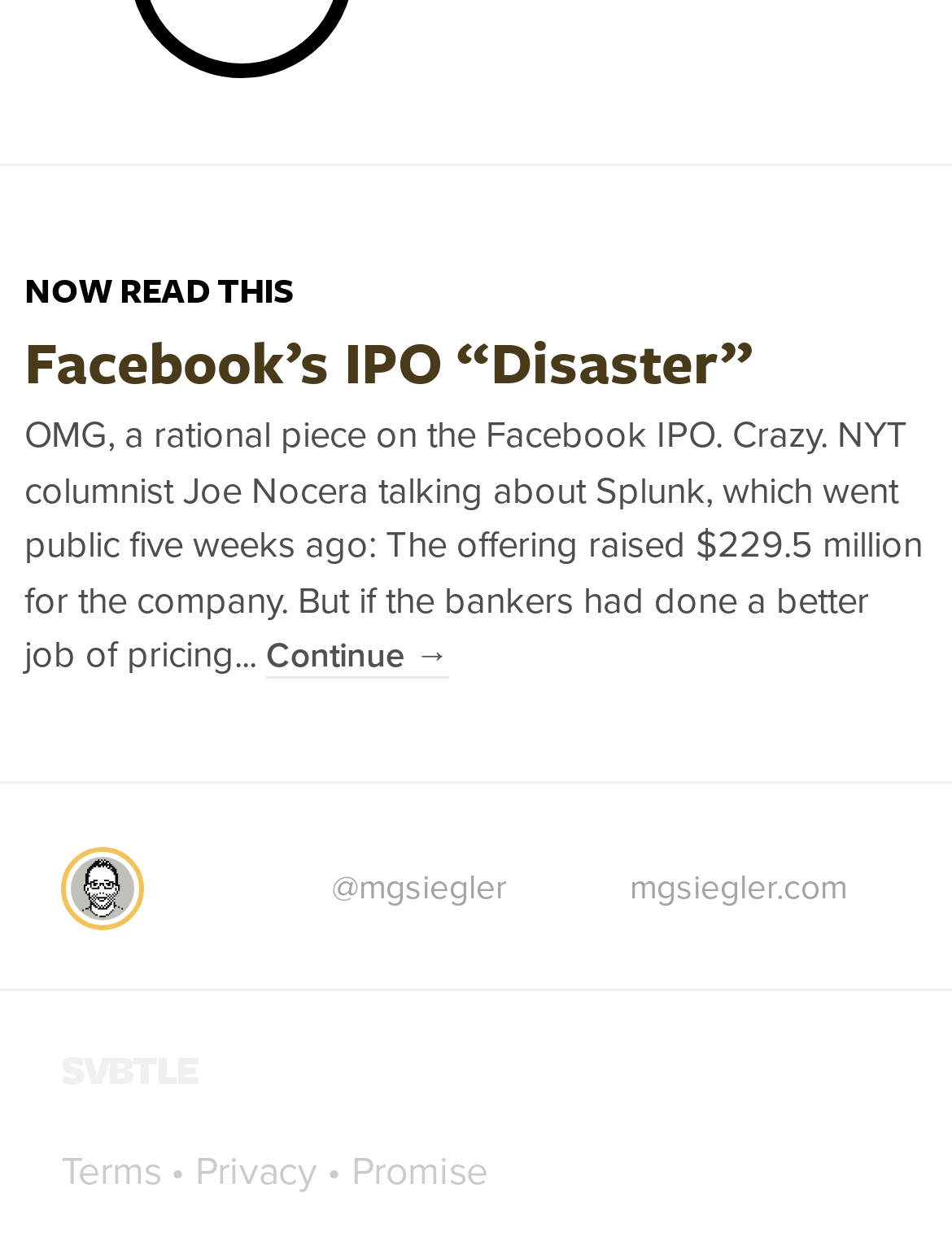Please specify the bounding box coordinates of the clickable region necessary for completing the following instruction: "go to Governance". The coordinates must consist of four float numbers between 0 and 1, i.e., [left, top, right, bottom].

None